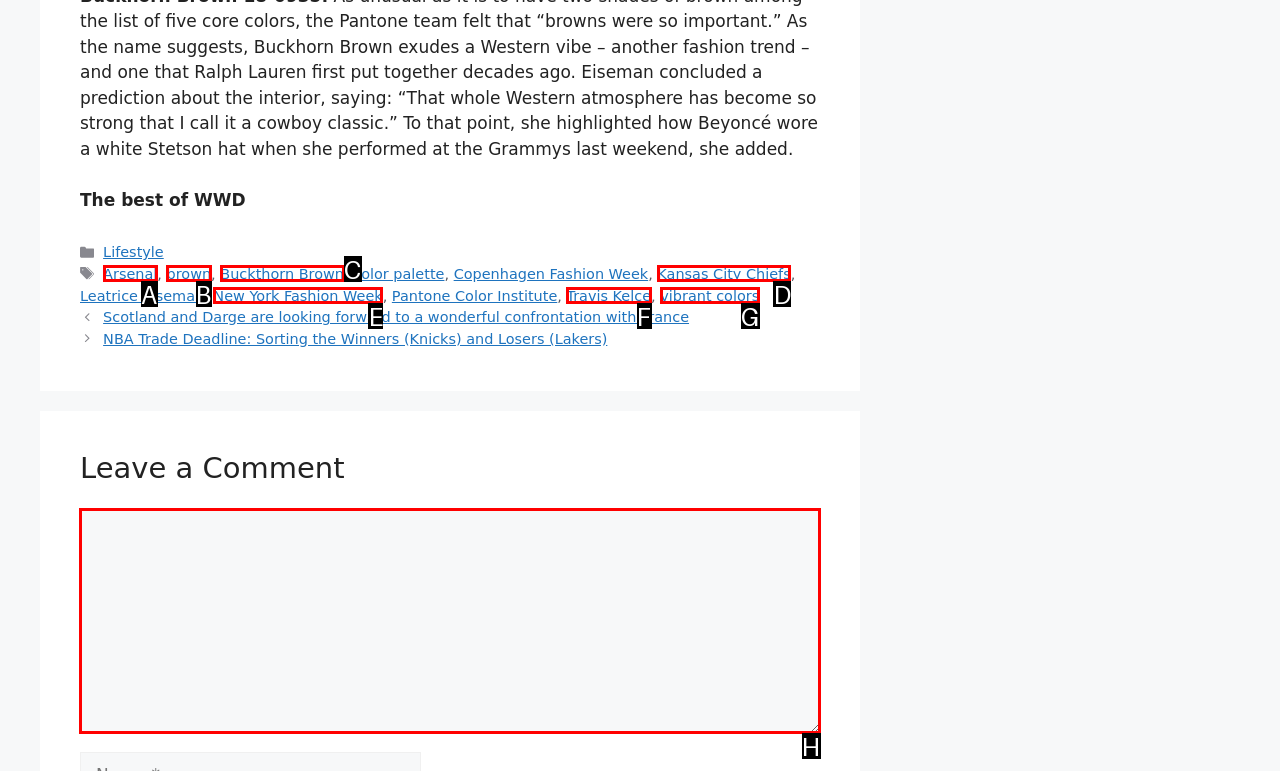For the instruction: Enter a comment in the text box, which HTML element should be clicked?
Respond with the letter of the appropriate option from the choices given.

H